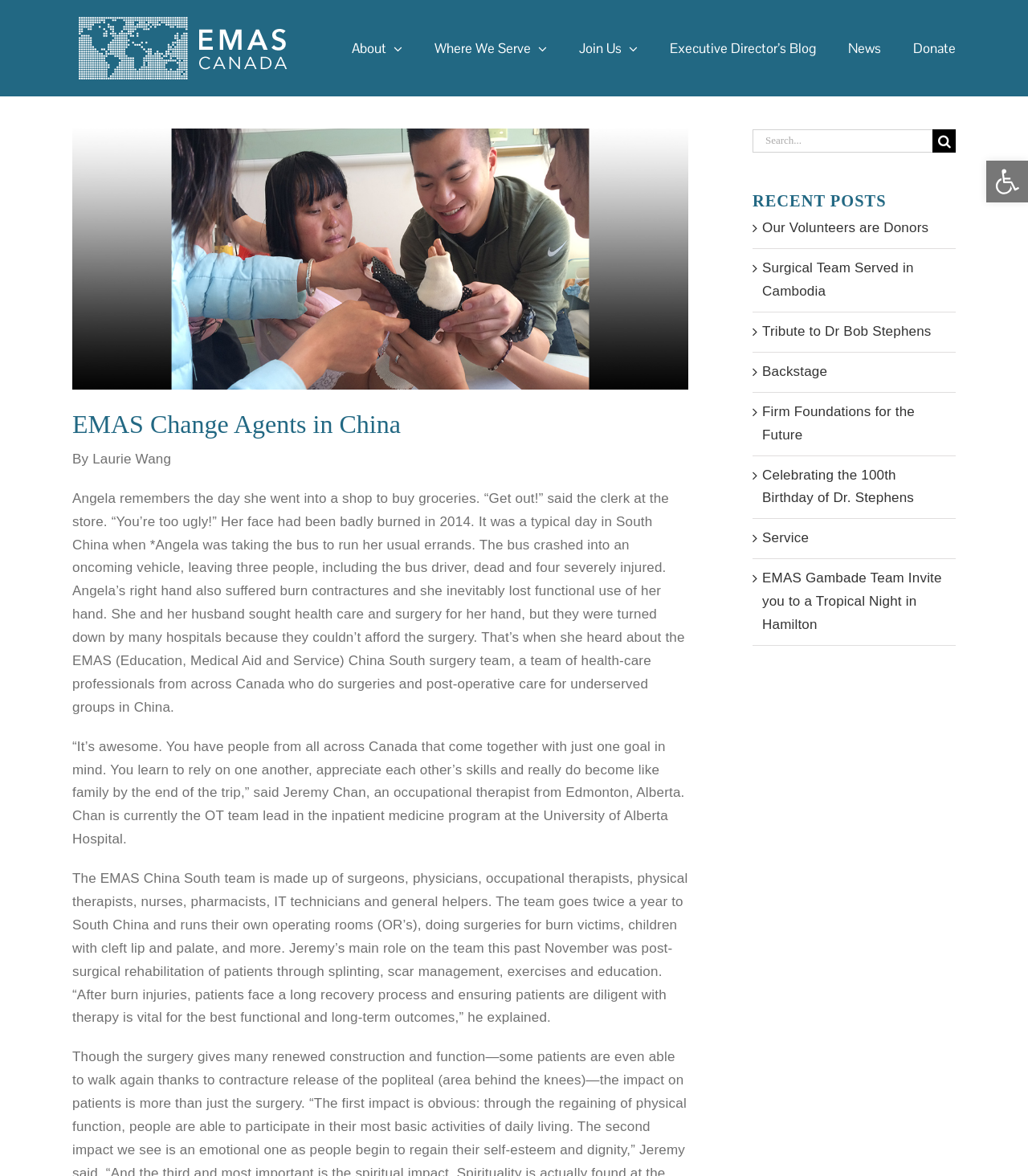Identify the bounding box for the UI element described as: "contact us". Ensure the coordinates are four float numbers between 0 and 1, formatted as [left, top, right, bottom].

None